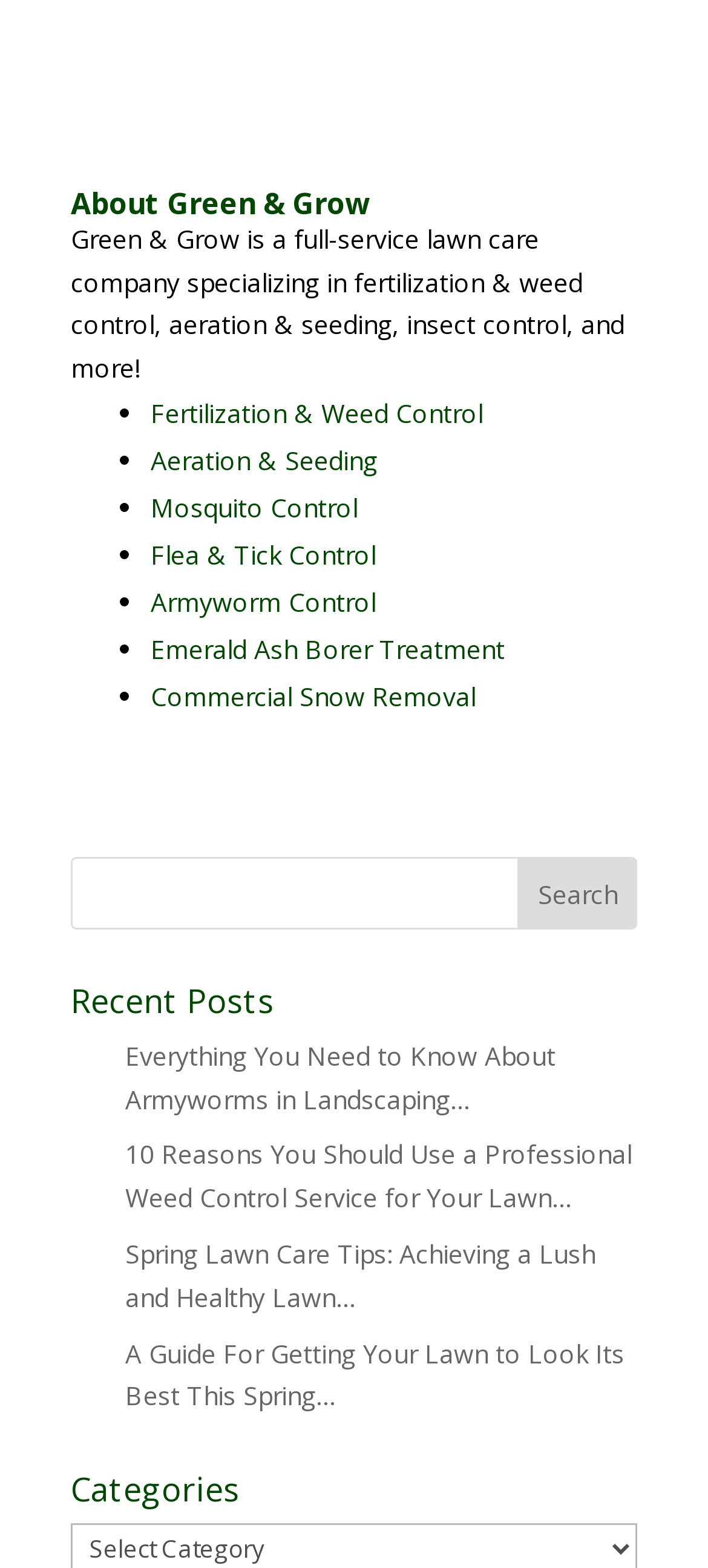Identify the bounding box coordinates for the element you need to click to achieve the following task: "View Categories". Provide the bounding box coordinates as four float numbers between 0 and 1, in the form [left, top, right, bottom].

[0.1, 0.939, 0.9, 0.972]